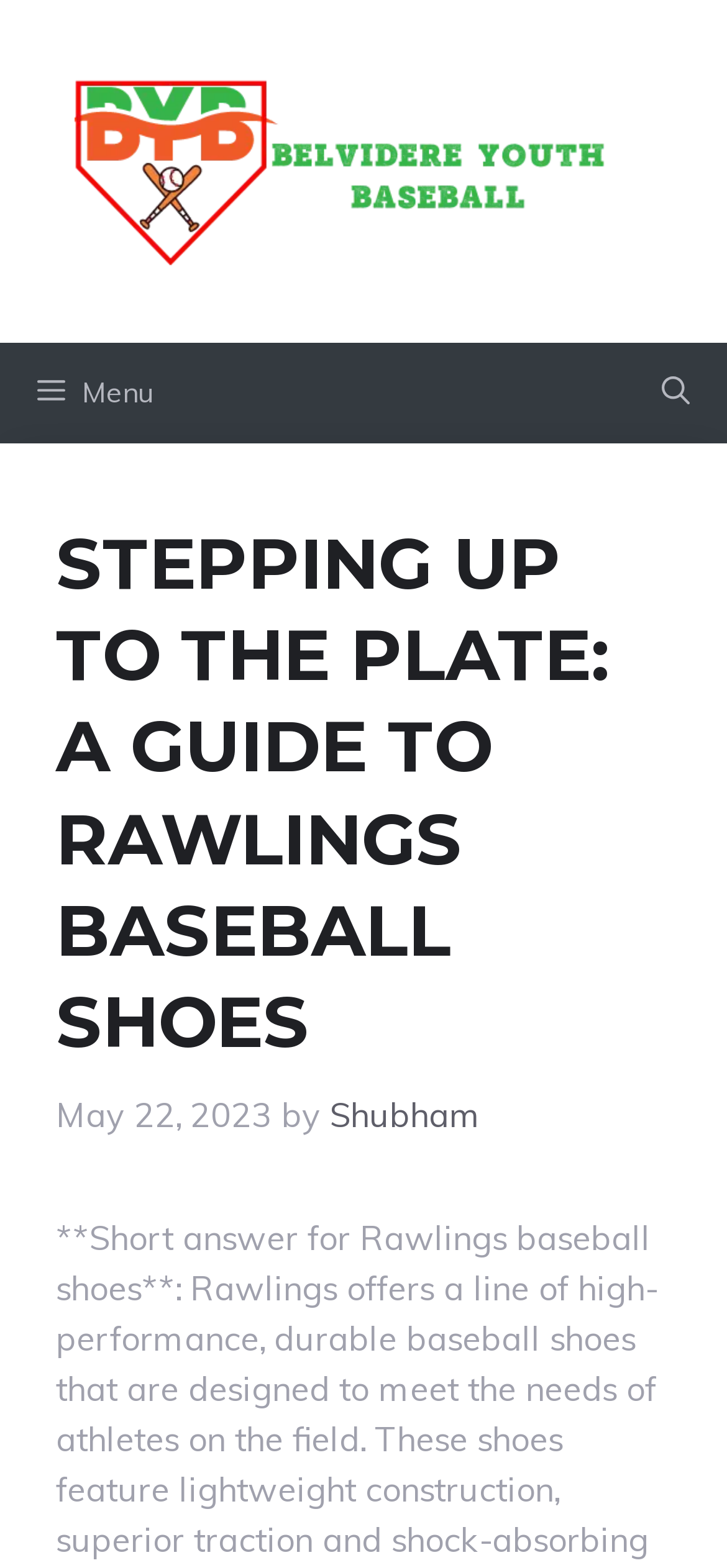Can you identify and provide the main heading of the webpage?

STEPPING UP TO THE PLATE: A GUIDE TO RAWLINGS BASEBALL SHOES